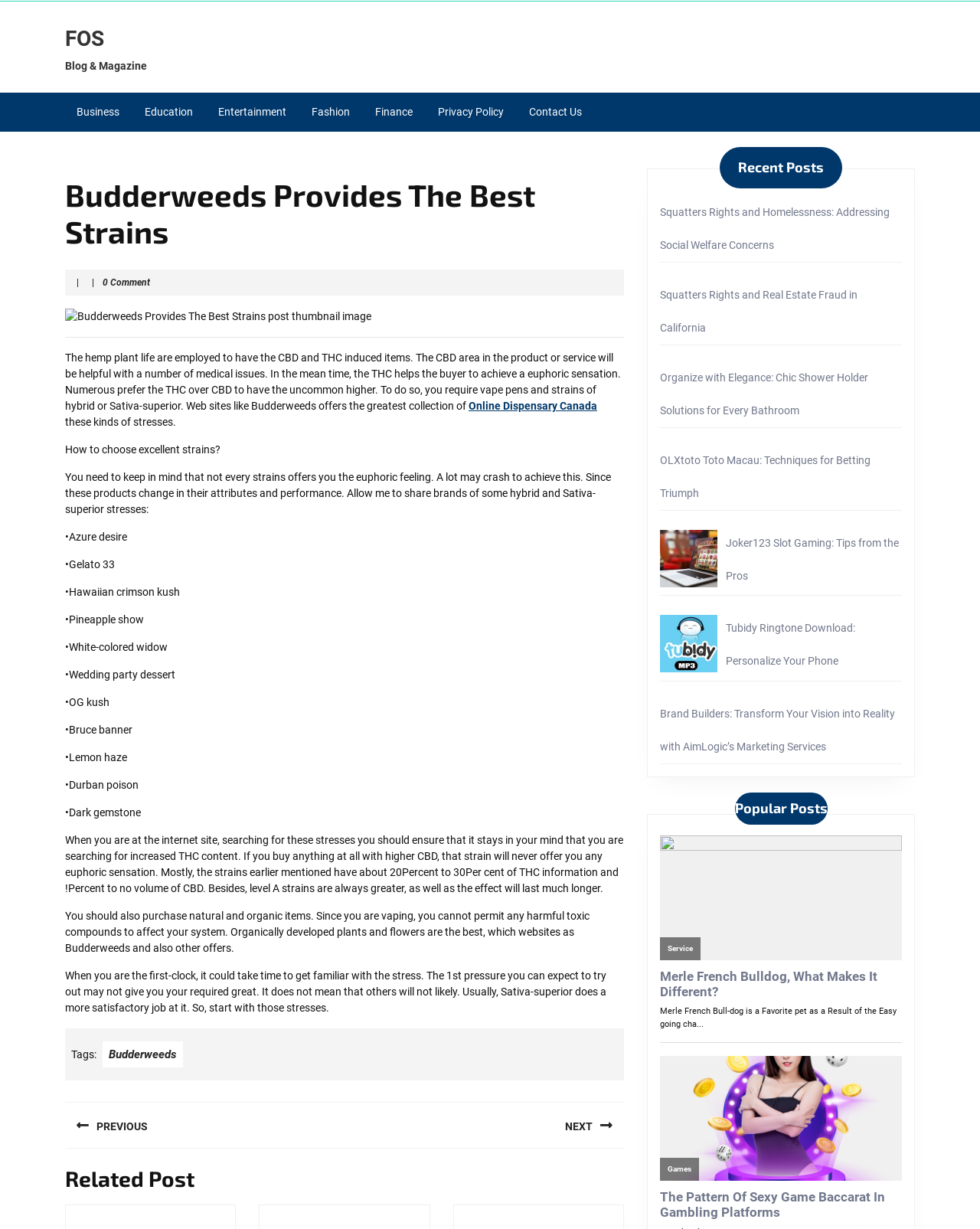Provide a short, one-word or phrase answer to the question below:
What type of products are recommended on the website?

Organic products